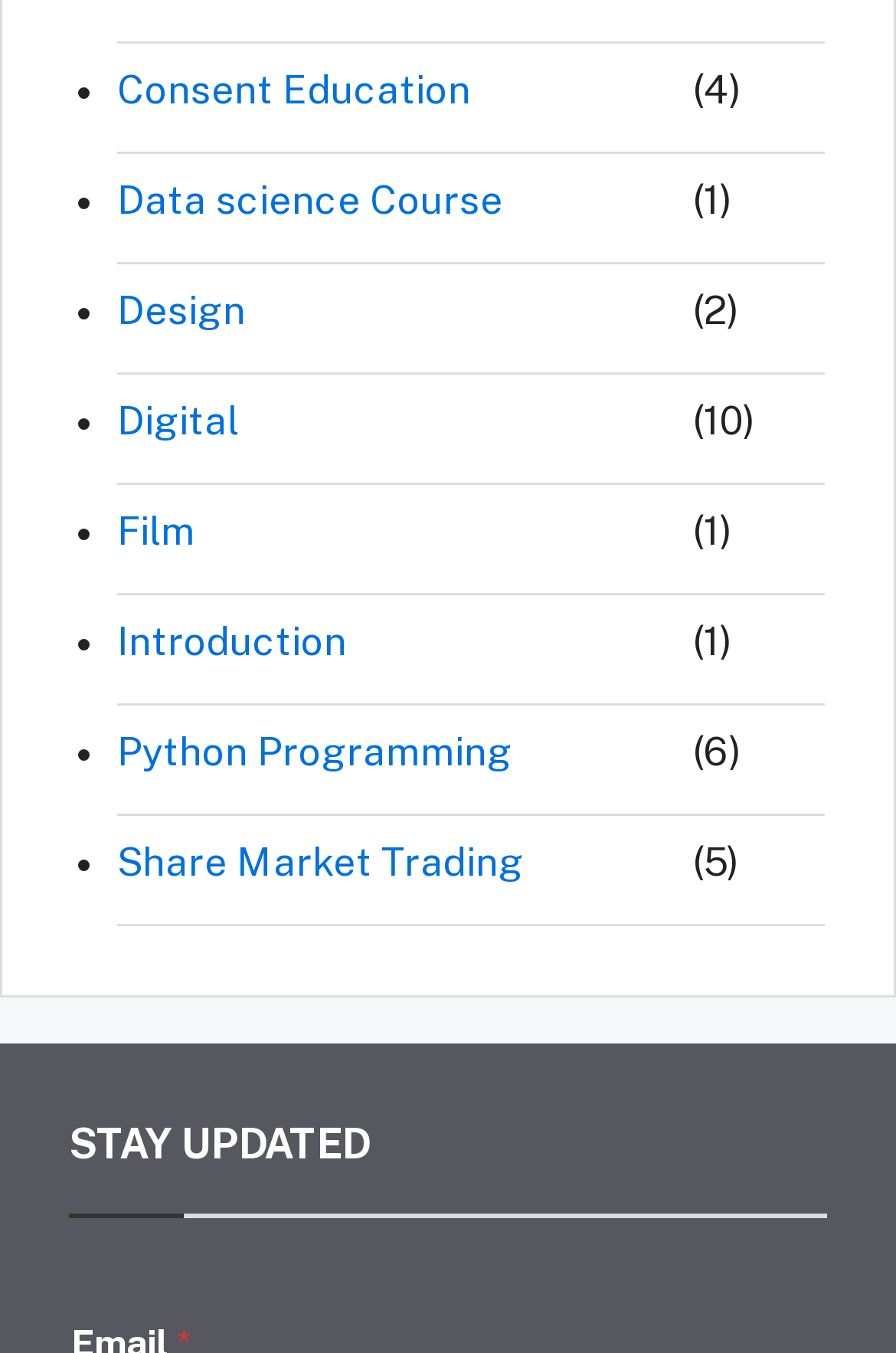Provide the bounding box coordinates of the HTML element described as: "Data science Course". The bounding box coordinates should be four float numbers between 0 and 1, i.e., [left, top, right, bottom].

[0.131, 0.128, 0.763, 0.193]